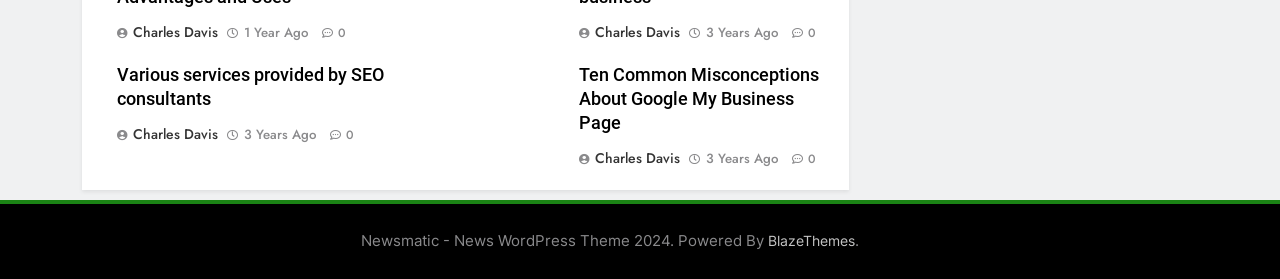Identify the bounding box coordinates of the section that should be clicked to achieve the task described: "Read post by Charles Davis".

[0.091, 0.445, 0.176, 0.516]